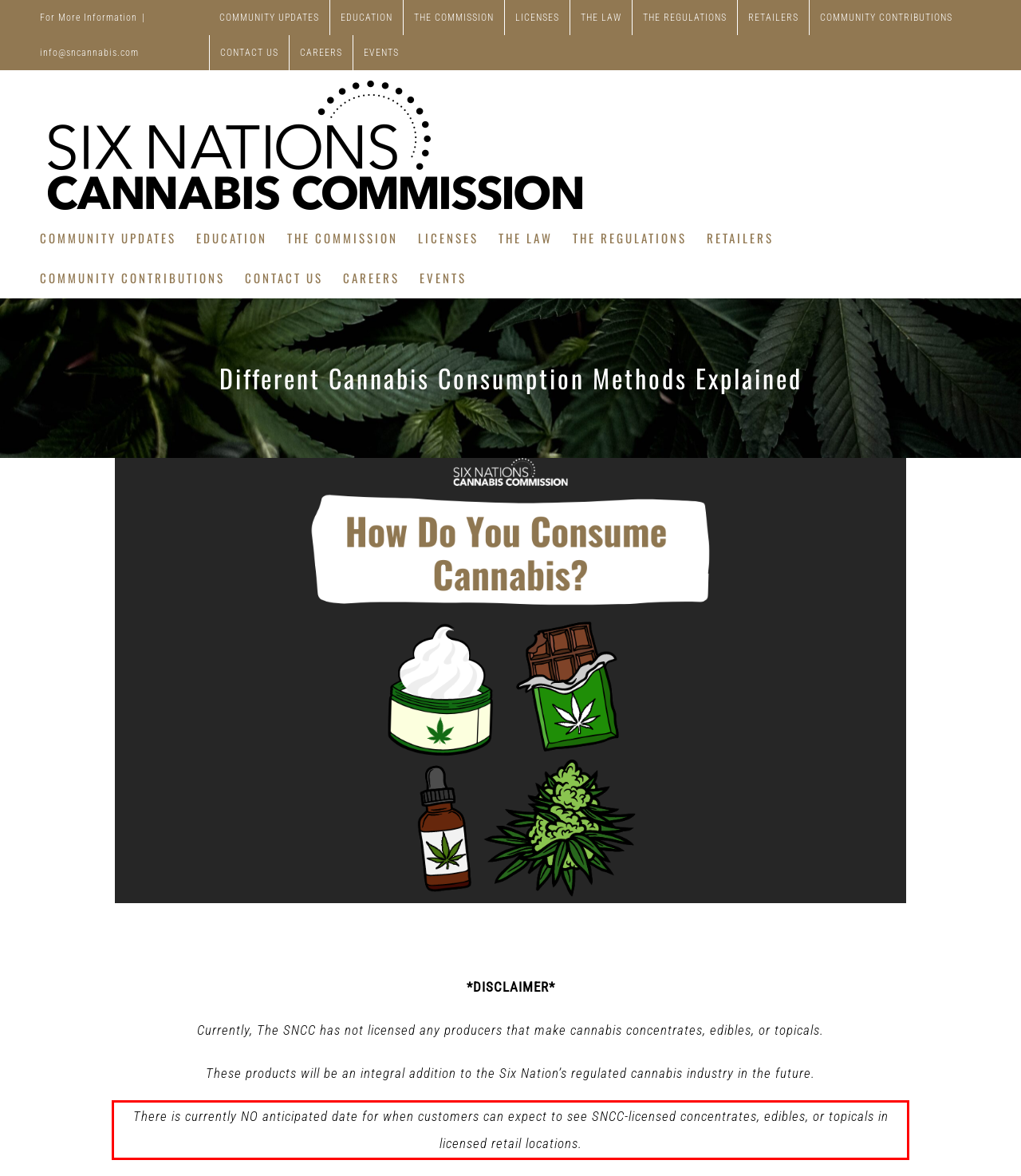Perform OCR on the text inside the red-bordered box in the provided screenshot and output the content.

There is currently NO anticipated date for when customers can expect to see SNCC-licensed concentrates, edibles, or topicals in licensed retail locations.